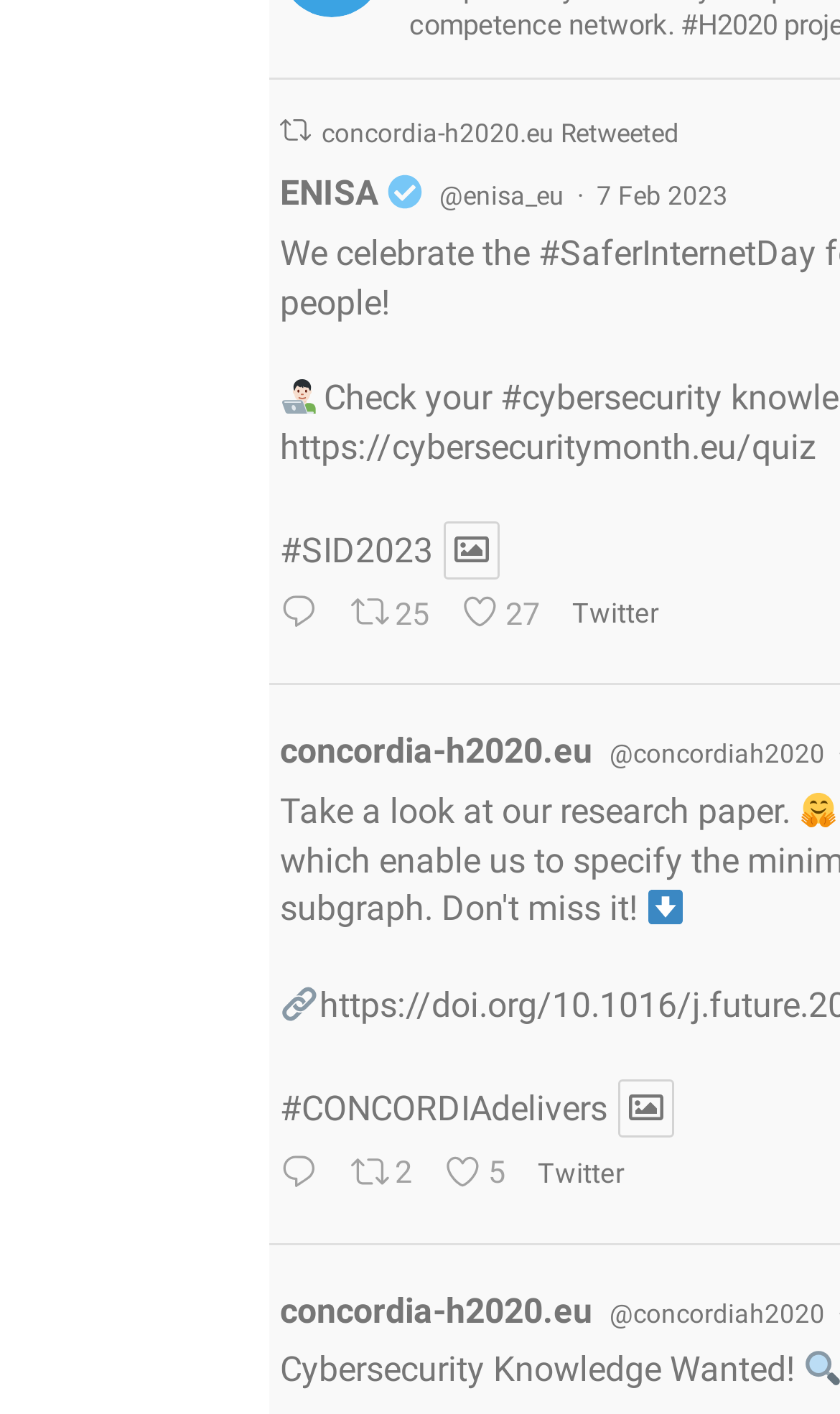Find the bounding box coordinates of the element to click in order to complete this instruction: "Read the research paper". The bounding box coordinates must be four float numbers between 0 and 1, denoted as [left, top, right, bottom].

[0.333, 0.56, 0.951, 0.589]